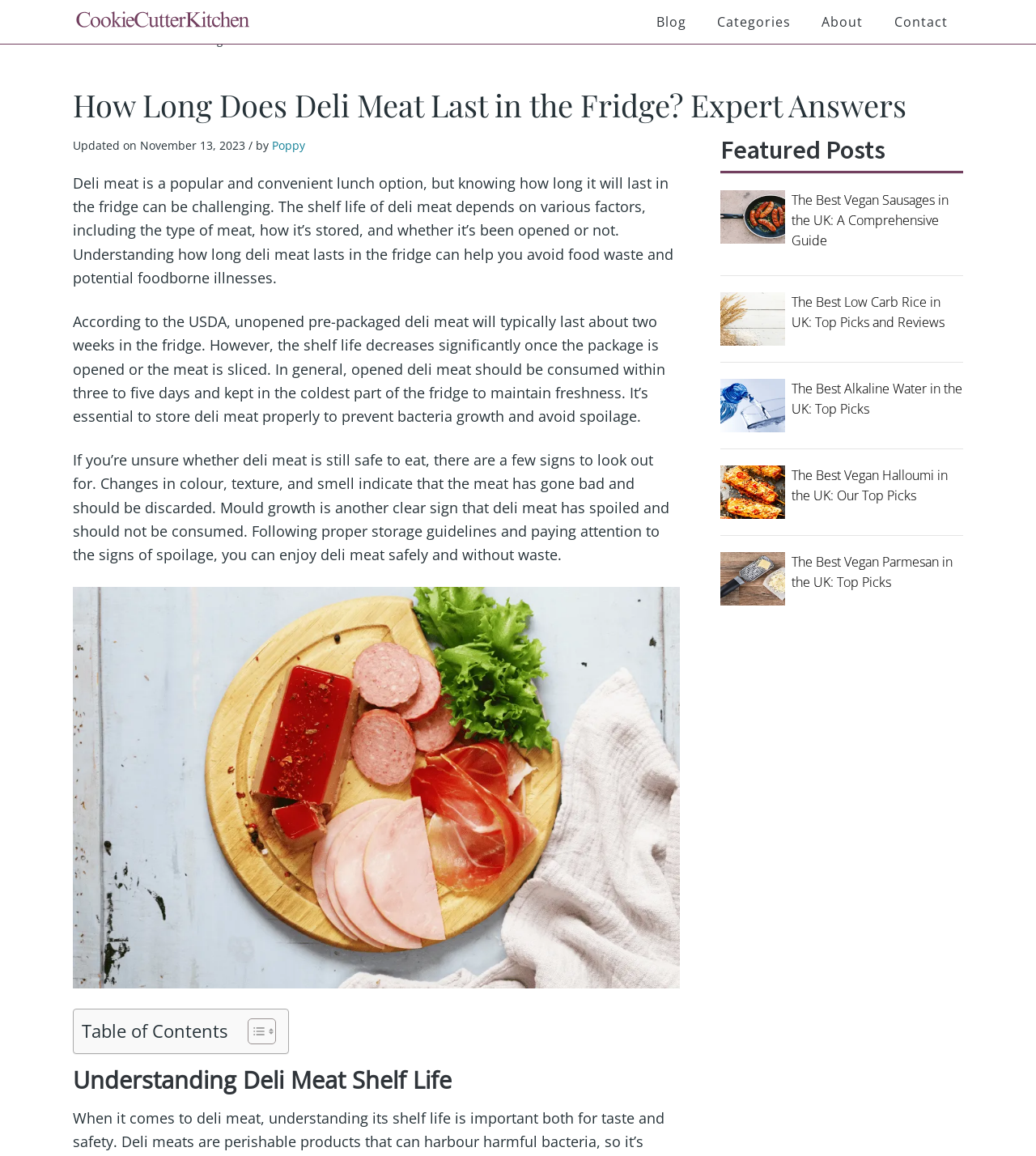Please identify the bounding box coordinates of the element I should click to complete this instruction: 'Check the 'Cookie Cutter Kitchen' logo'. The coordinates should be given as four float numbers between 0 and 1, like this: [left, top, right, bottom].

[0.07, 0.002, 0.242, 0.037]